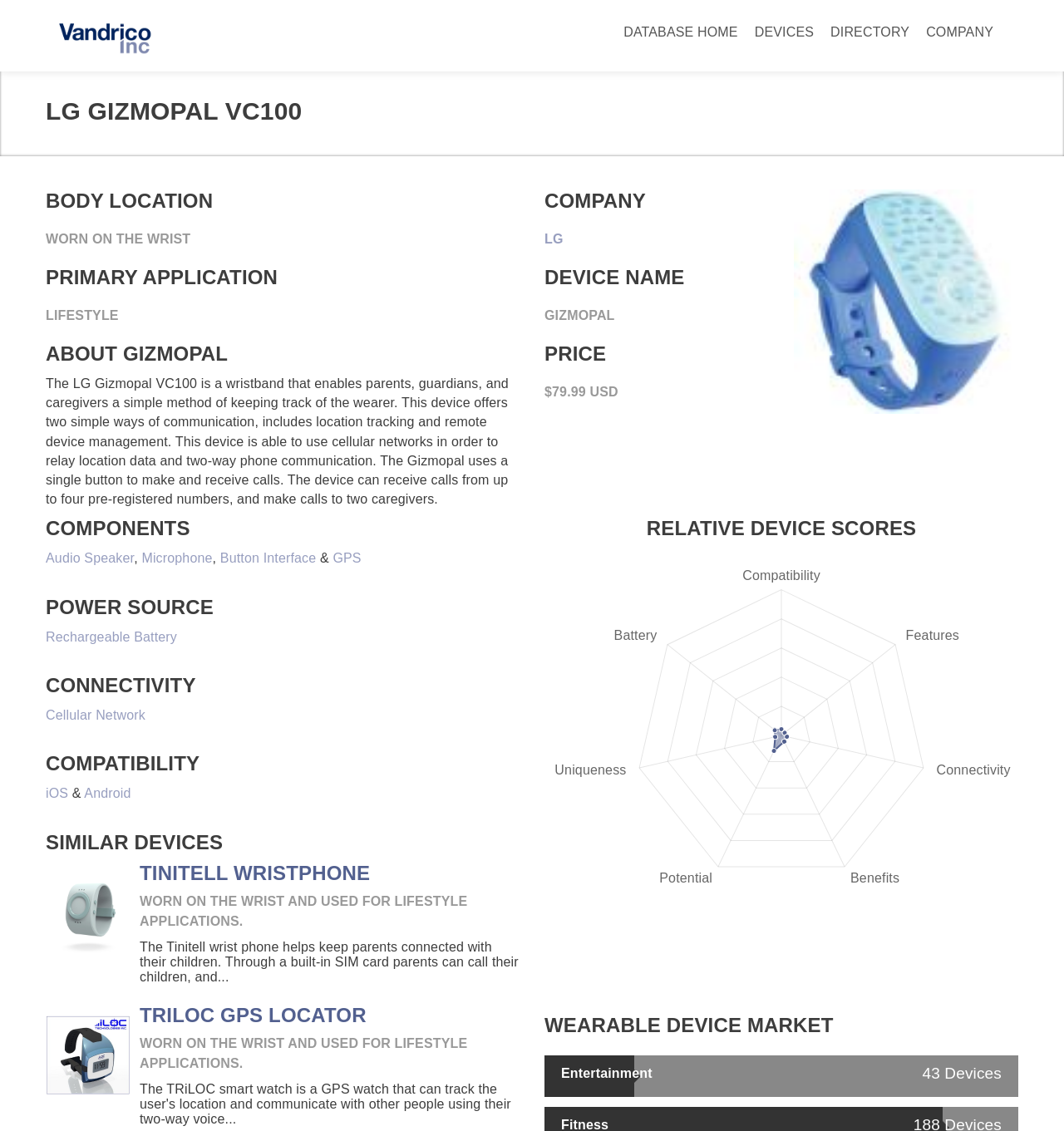Please find the bounding box coordinates of the section that needs to be clicked to achieve this instruction: "Click the TRILOC GPS LOCATOR link".

[0.131, 0.888, 0.344, 0.907]